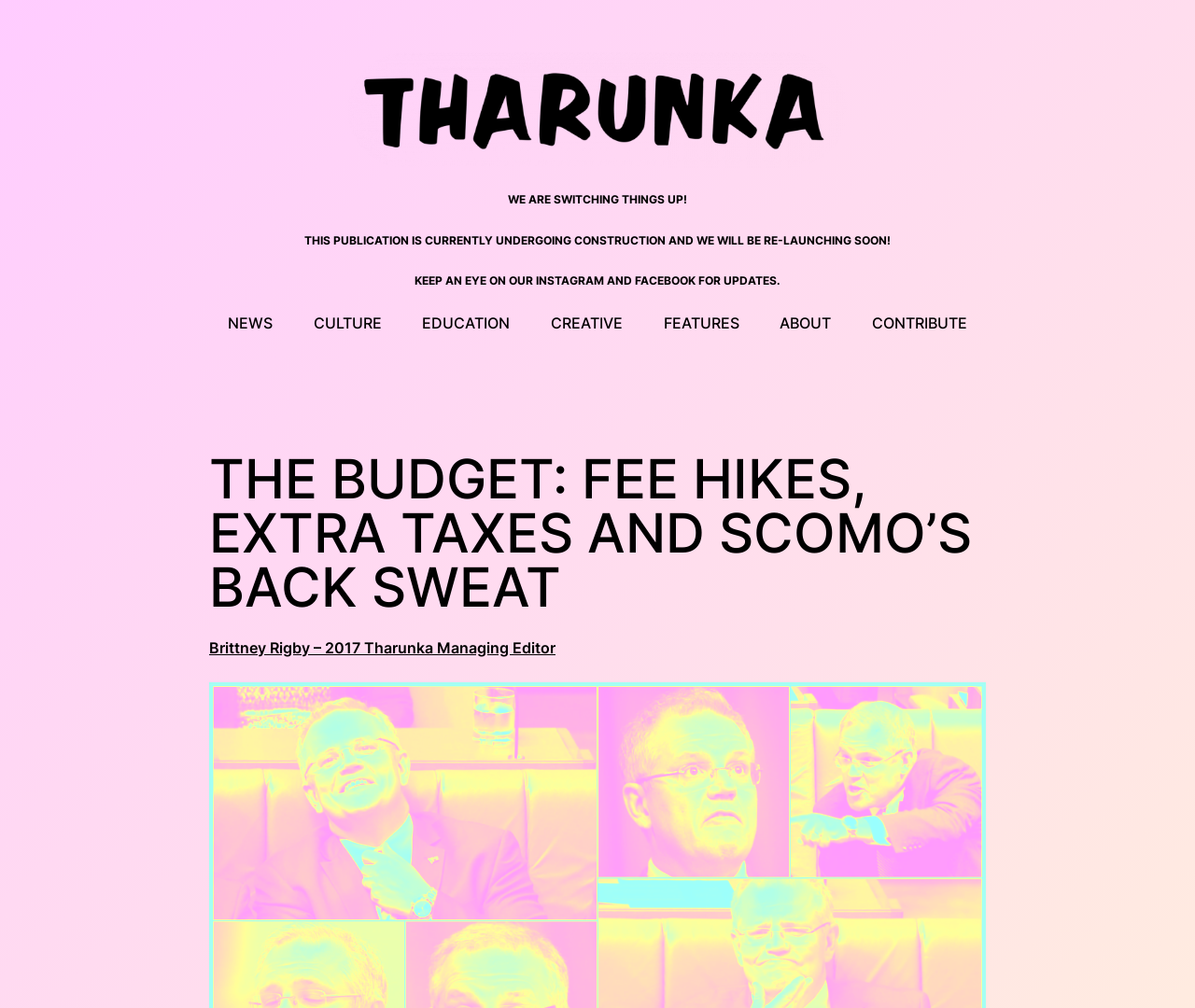Please determine the bounding box coordinates of the section I need to click to accomplish this instruction: "Click the HOME link".

None